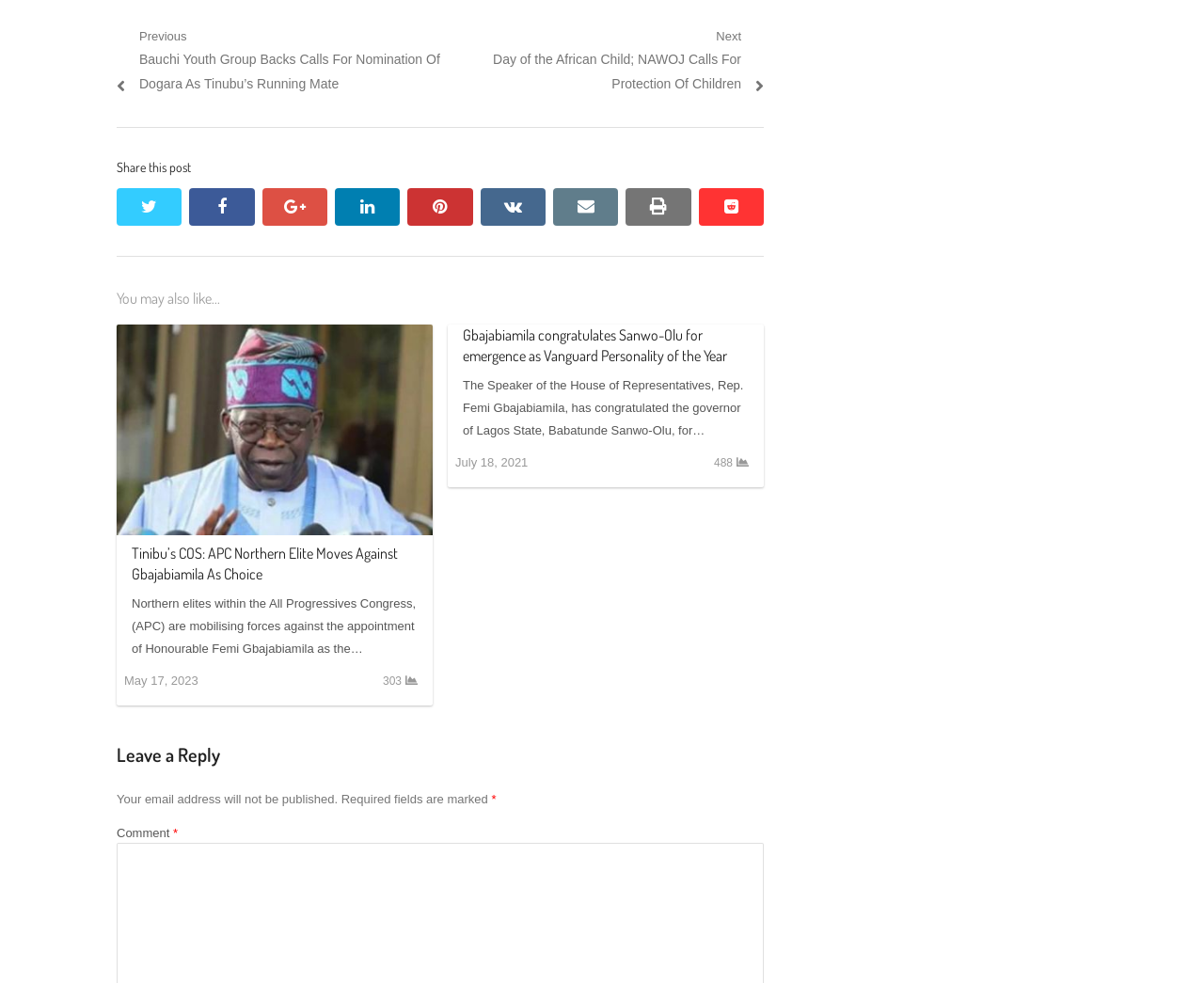Specify the bounding box coordinates of the area to click in order to follow the given instruction: "Click on the 'Previous post' link."

[0.097, 0.026, 0.366, 0.098]